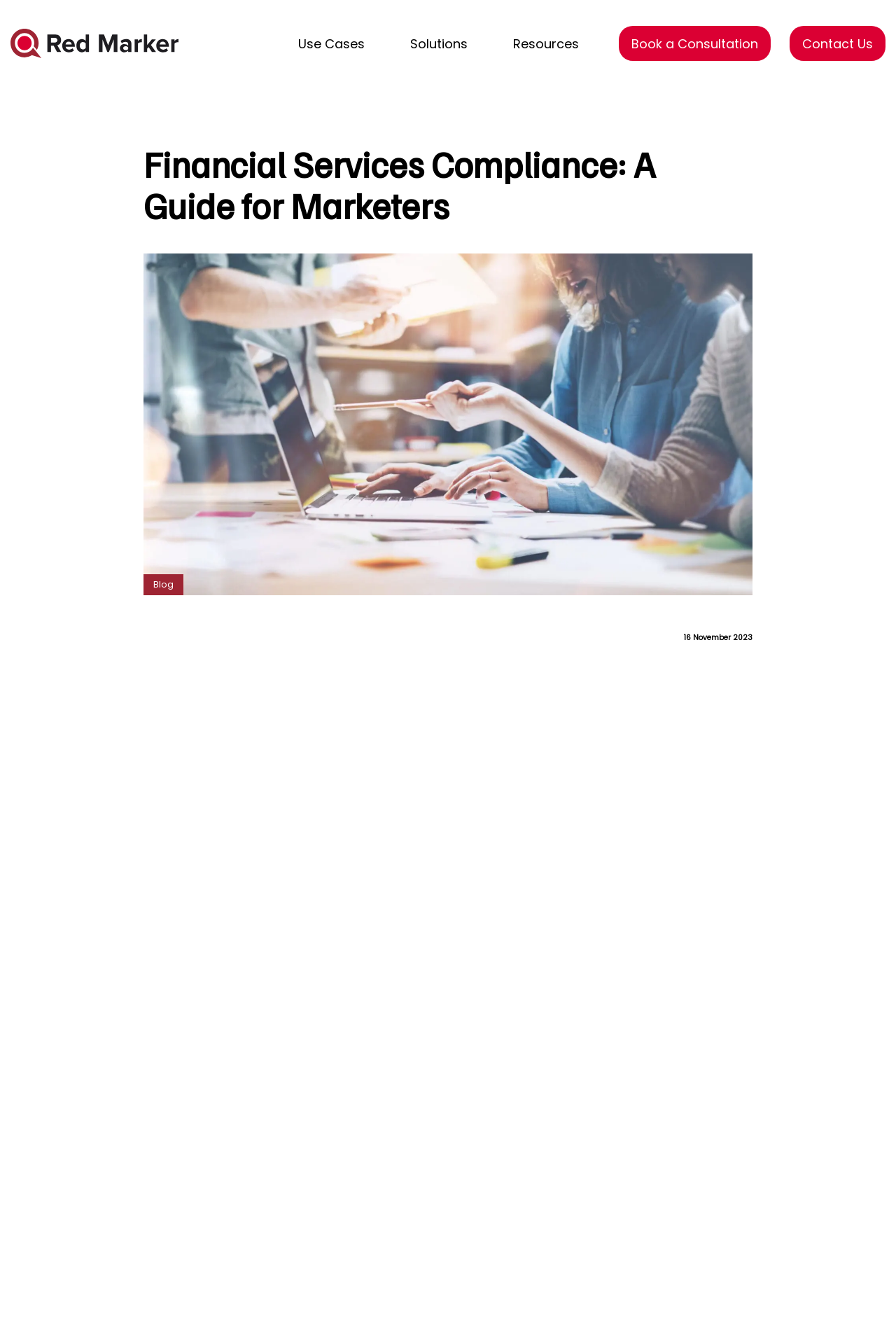Find the main header of the webpage and produce its text content.

Financial Services Compliance: A Guide for Marketers